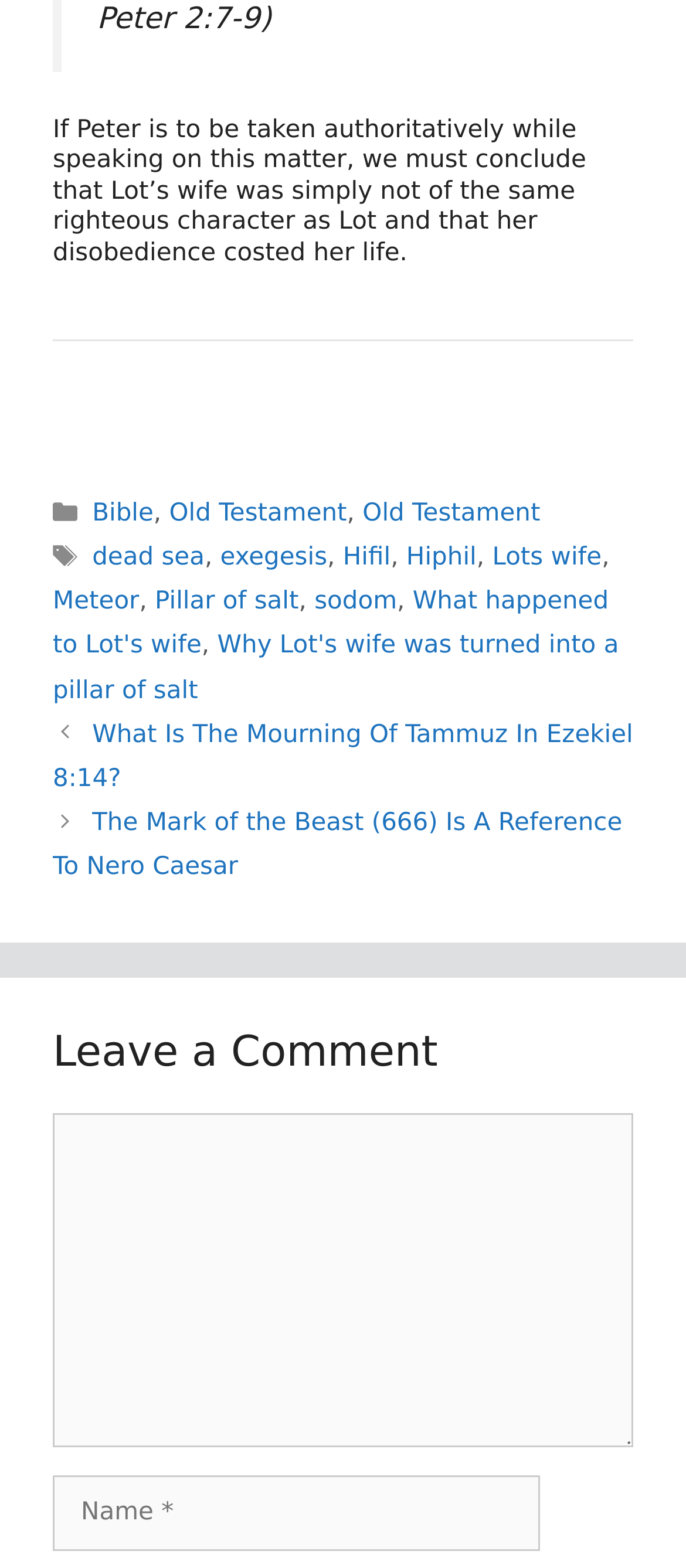Determine the bounding box coordinates for the area that needs to be clicked to fulfill this task: "Read the post about What Is The Mourning Of Tammuz In Ezekiel 8:14?". The coordinates must be given as four float numbers between 0 and 1, i.e., [left, top, right, bottom].

[0.077, 0.459, 0.923, 0.506]